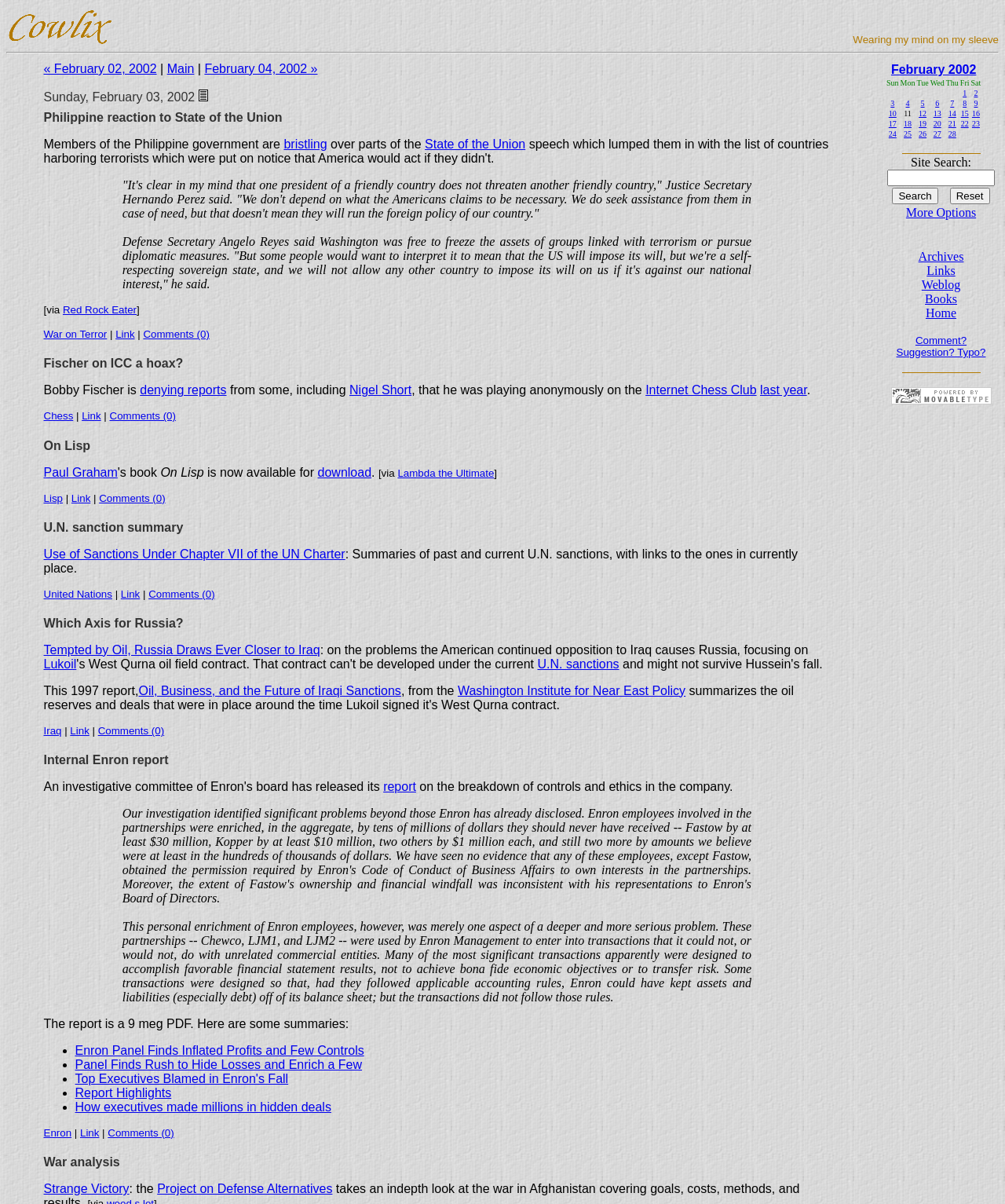What is the file type of the internal Enron report?
Give a thorough and detailed response to the question.

The internal Enron report is mentioned in the post as a 9 meg PDF file. This information can be found in the text of the post, which describes the report and its contents.